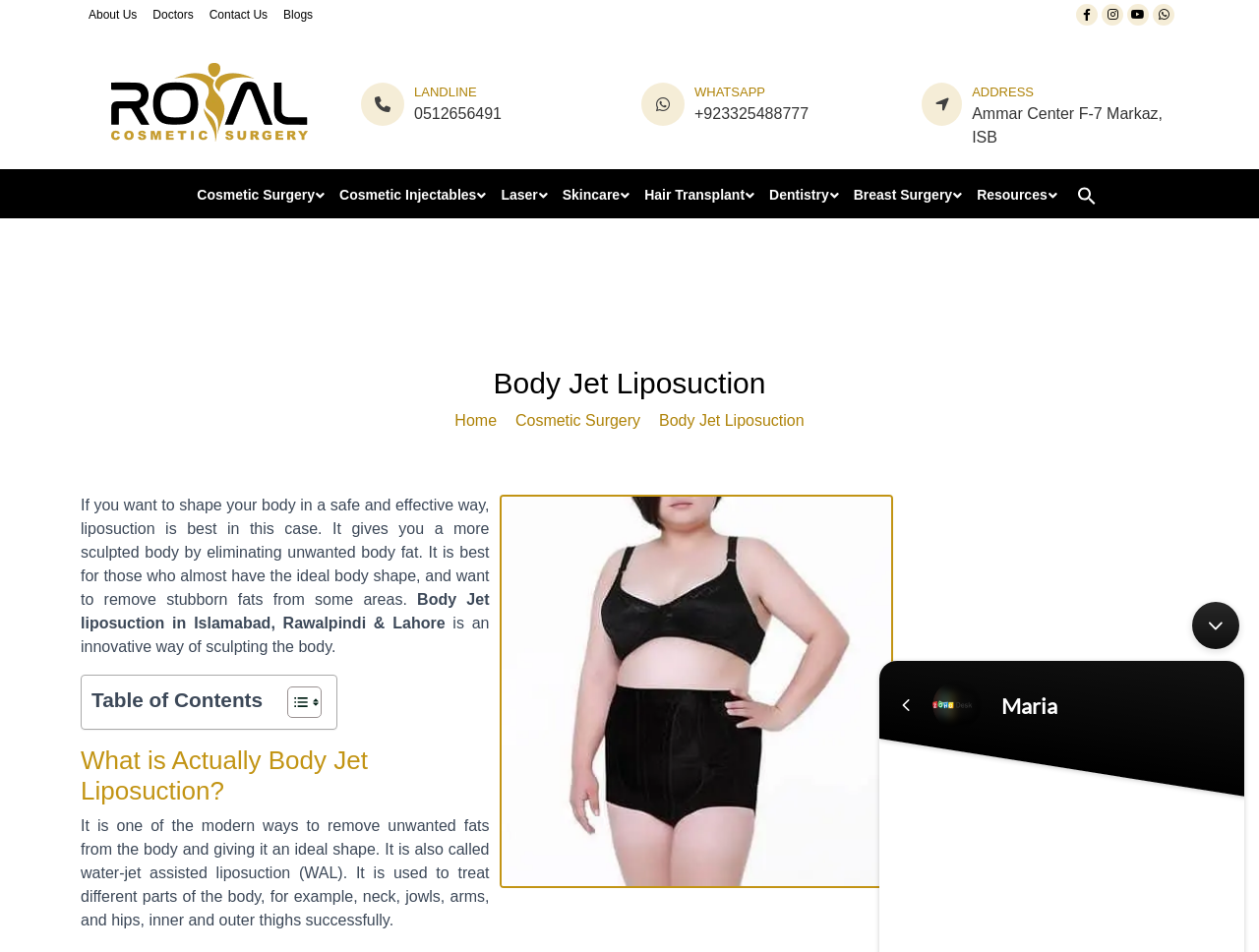What is the alternative name for Body Jet Liposuction?
From the image, respond with a single word or phrase.

Water-jet assisted liposuction (WAL)